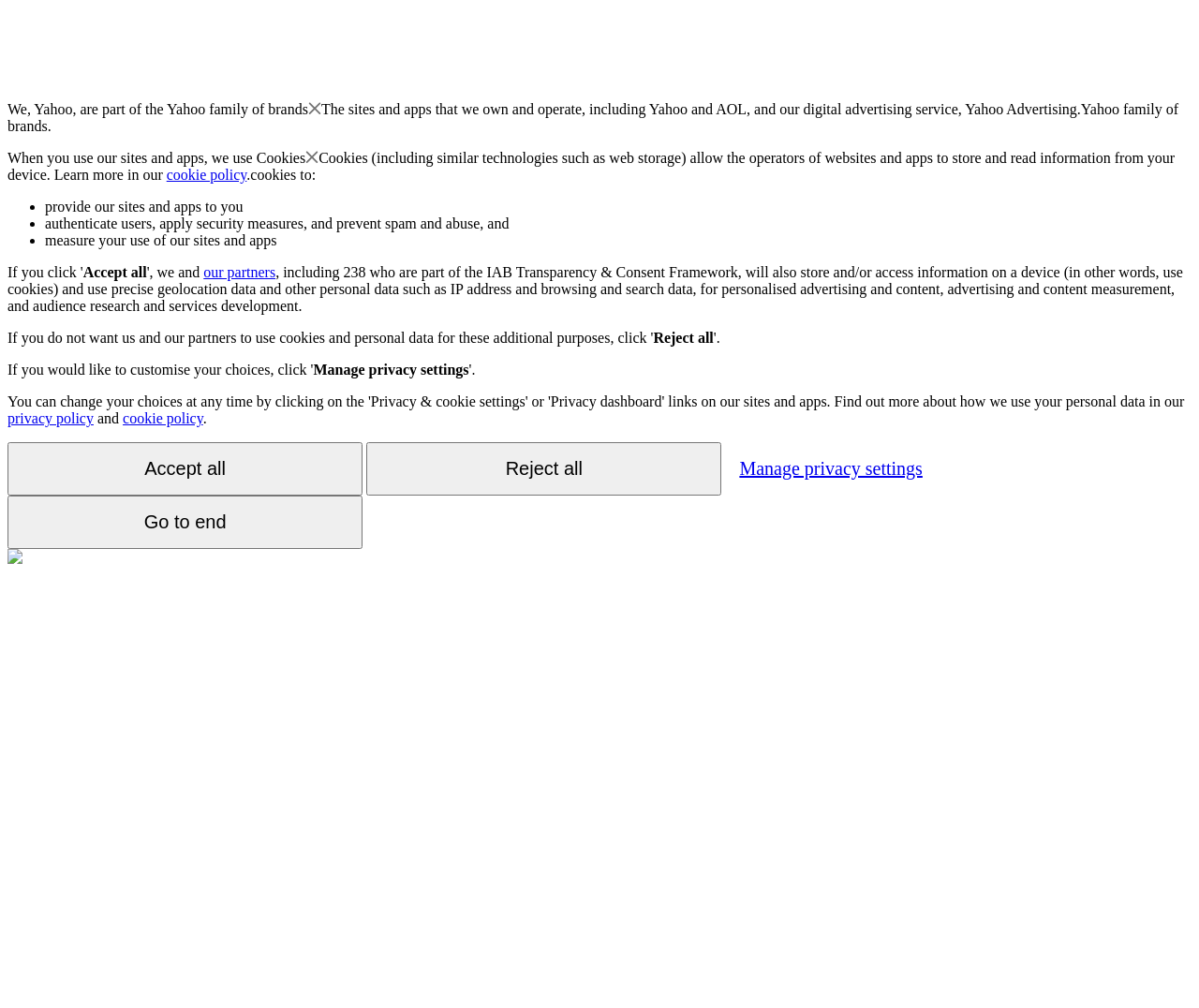Determine the bounding box coordinates of the clickable region to carry out the instruction: "View the 'cookie policy'".

[0.102, 0.407, 0.169, 0.423]